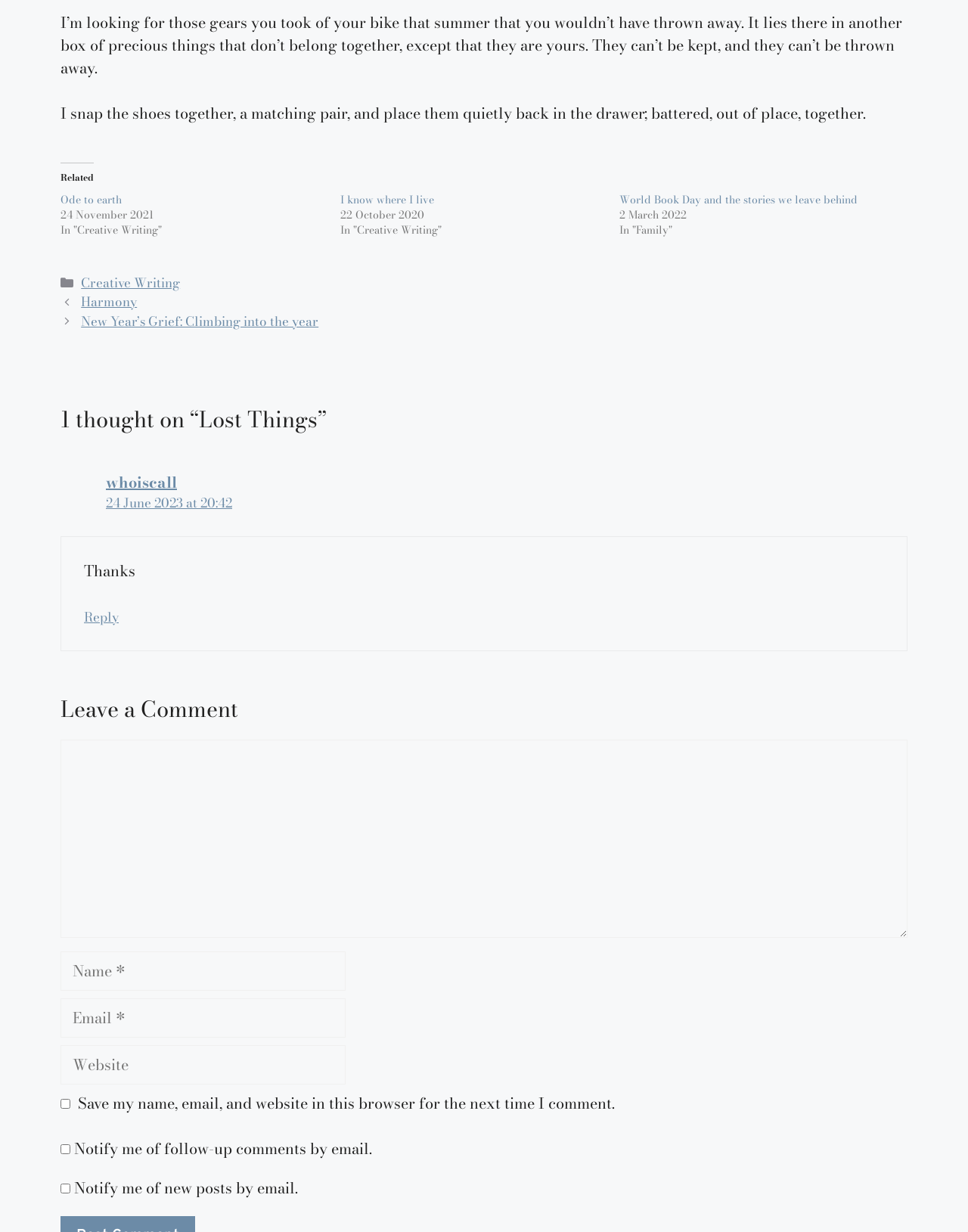Predict the bounding box coordinates of the UI element that matches this description: "parent_node: Comment name="url" placeholder="Website"". The coordinates should be in the format [left, top, right, bottom] with each value between 0 and 1.

[0.062, 0.849, 0.357, 0.881]